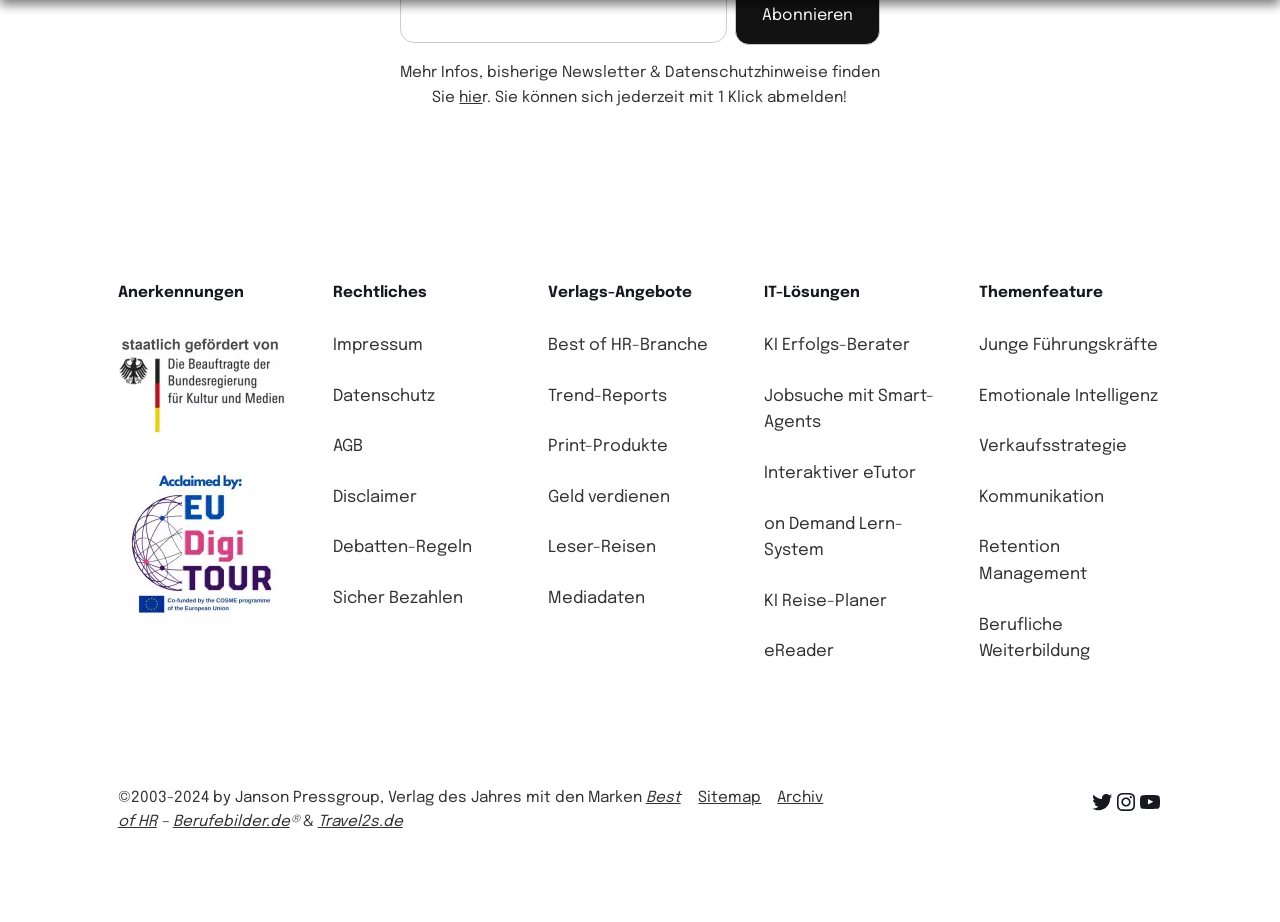Pinpoint the bounding box coordinates of the clickable element to carry out the following instruction: "Read about 'Emotionale Intelligenz'."

[0.765, 0.421, 0.905, 0.439]